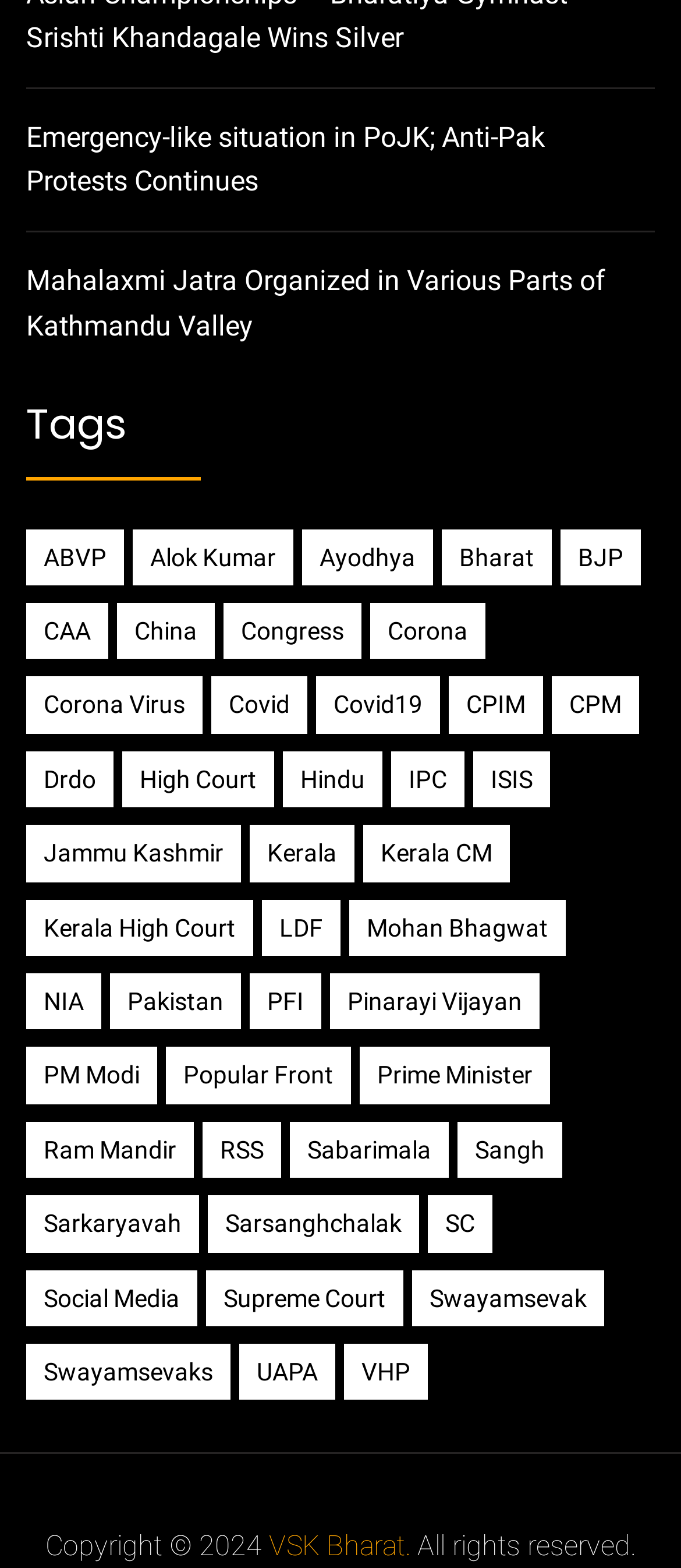Determine the bounding box coordinates for the area you should click to complete the following instruction: "Chat with us".

None